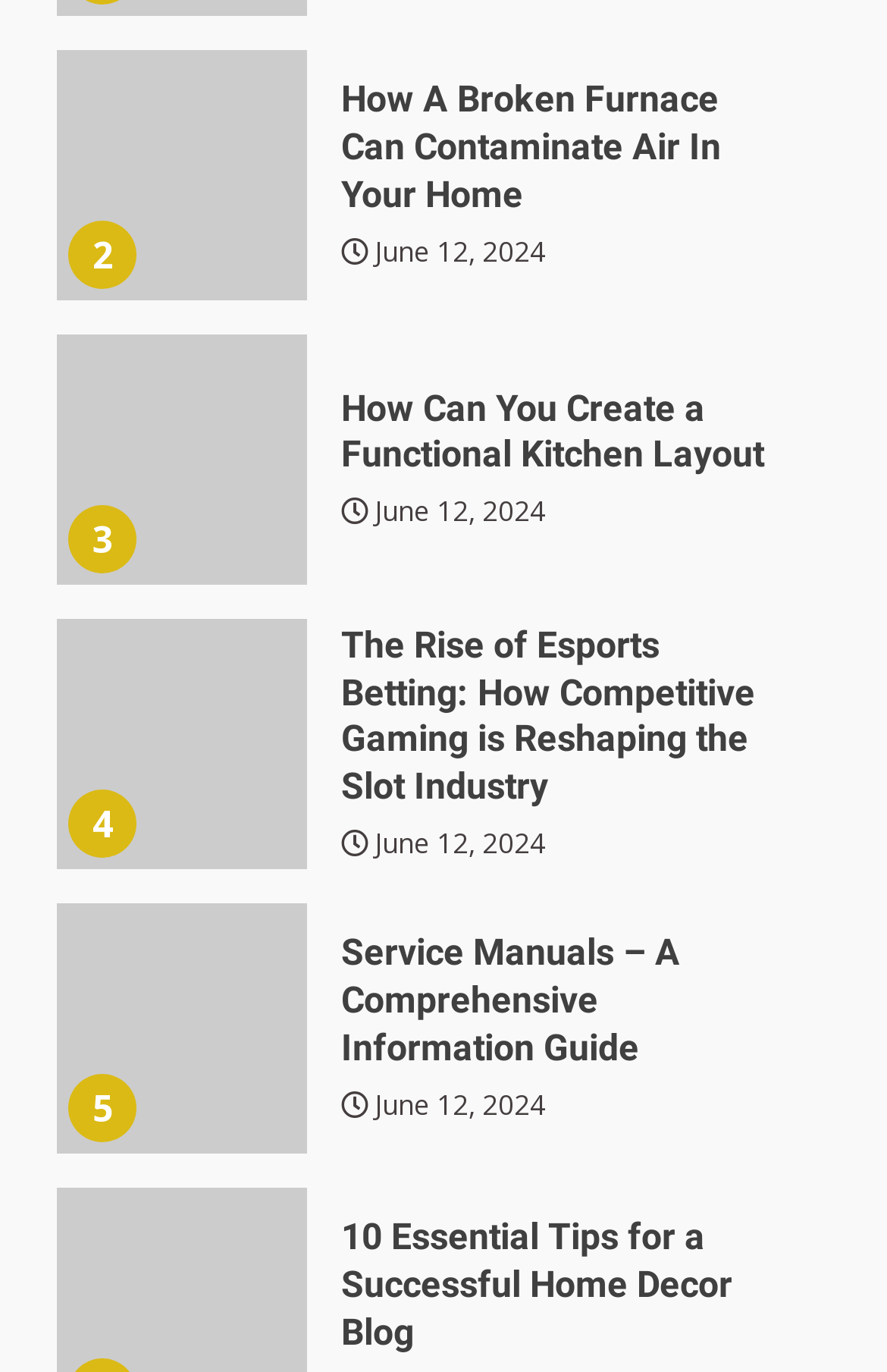Please identify the bounding box coordinates of the area that needs to be clicked to follow this instruction: "Explore the comprehensive guide to service manuals".

[0.385, 0.679, 0.874, 0.782]